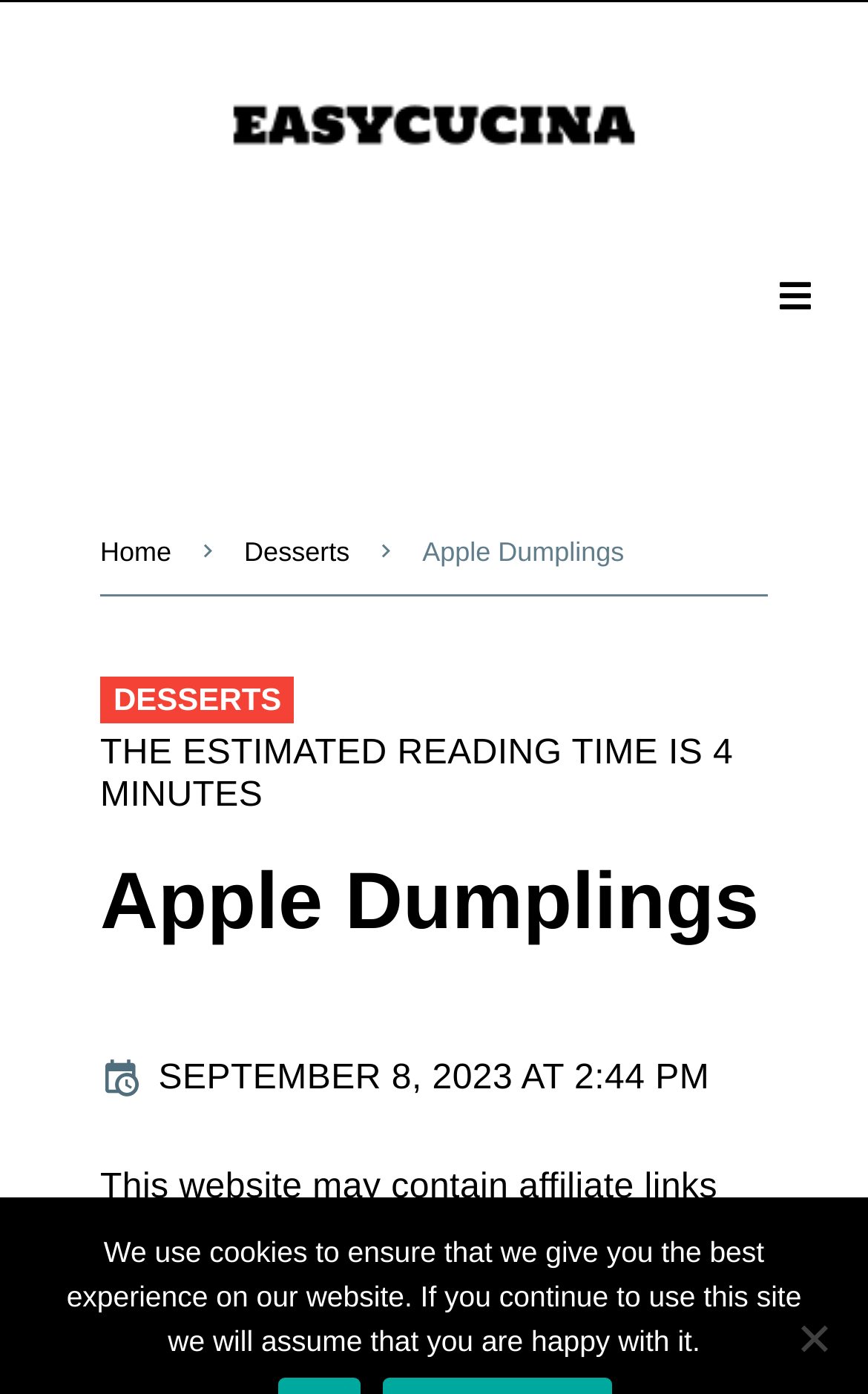What is the name of the dessert on this webpage?
Using the information from the image, give a concise answer in one word or a short phrase.

Apple Dumplings